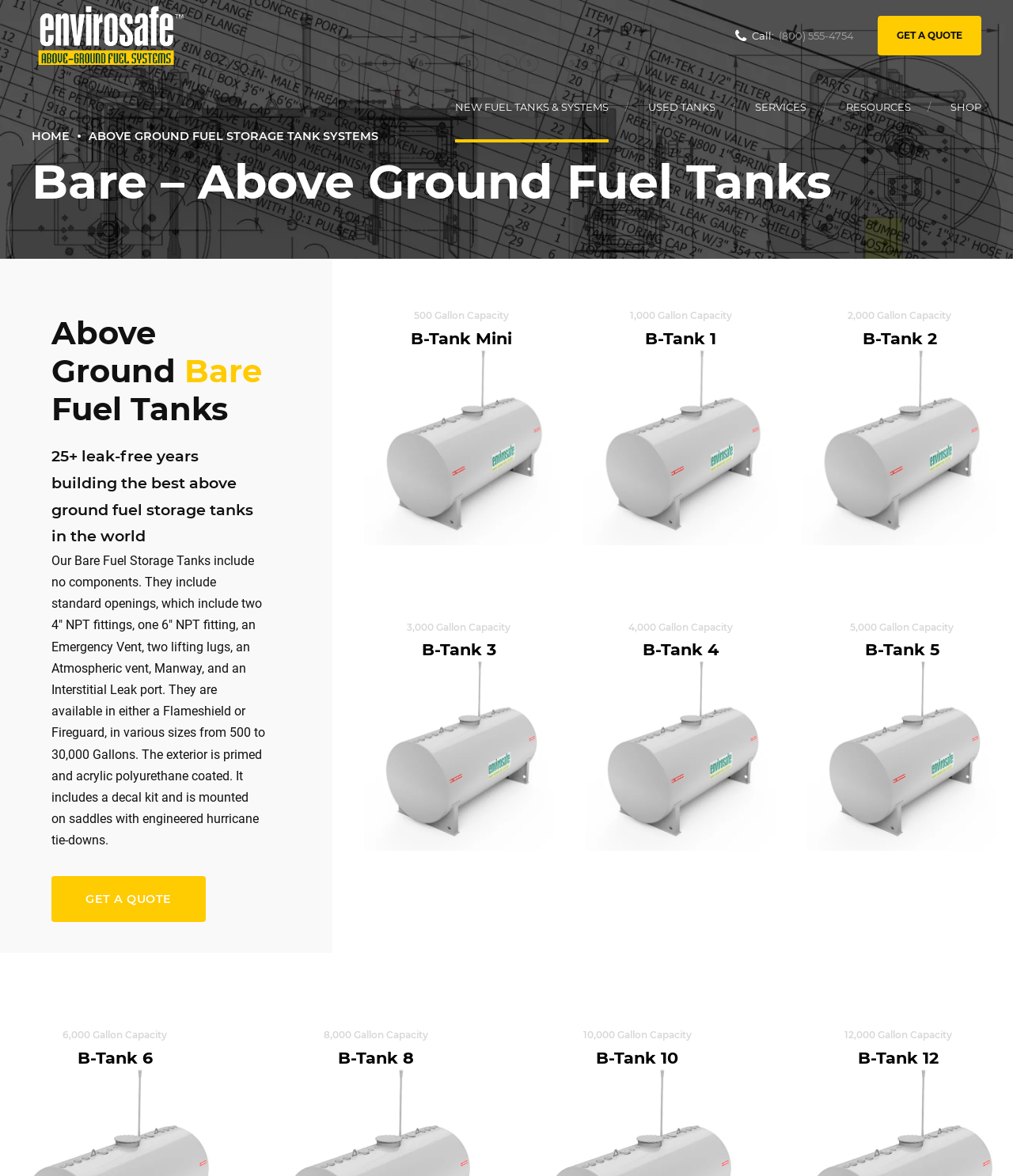Identify the bounding box coordinates for the element that needs to be clicked to fulfill this instruction: "Explore the 'FARM FLEET FUEL SYSTEMS & TANKS' option". Provide the coordinates in the format of four float numbers between 0 and 1: [left, top, right, bottom].

[0.434, 0.324, 0.606, 0.371]